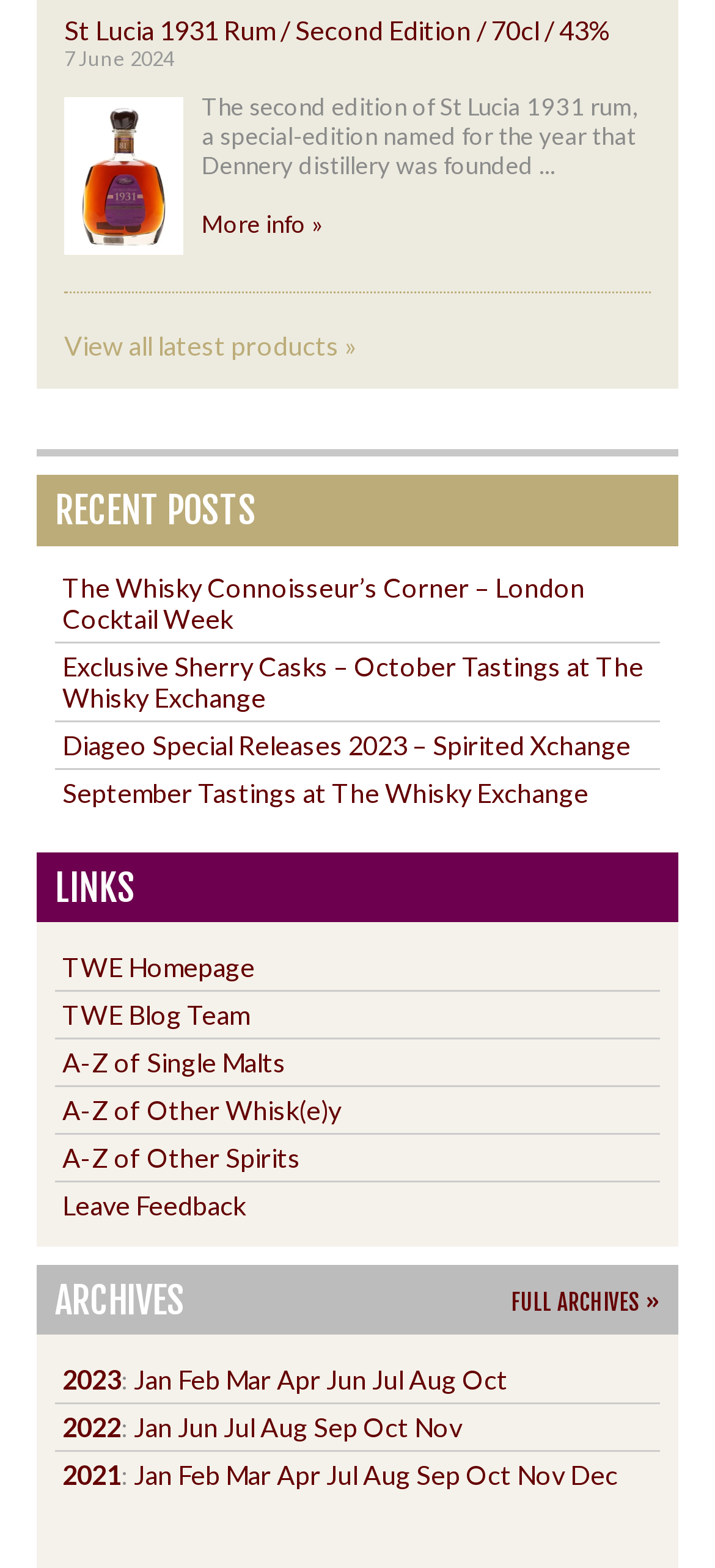Pinpoint the bounding box coordinates of the area that should be clicked to complete the following instruction: "Browse latest products". The coordinates must be given as four float numbers between 0 and 1, i.e., [left, top, right, bottom].

[0.09, 0.211, 0.497, 0.231]